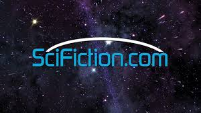Give a one-word or phrase response to the following question: What colors are present in the cosmic scene?

Purple and black